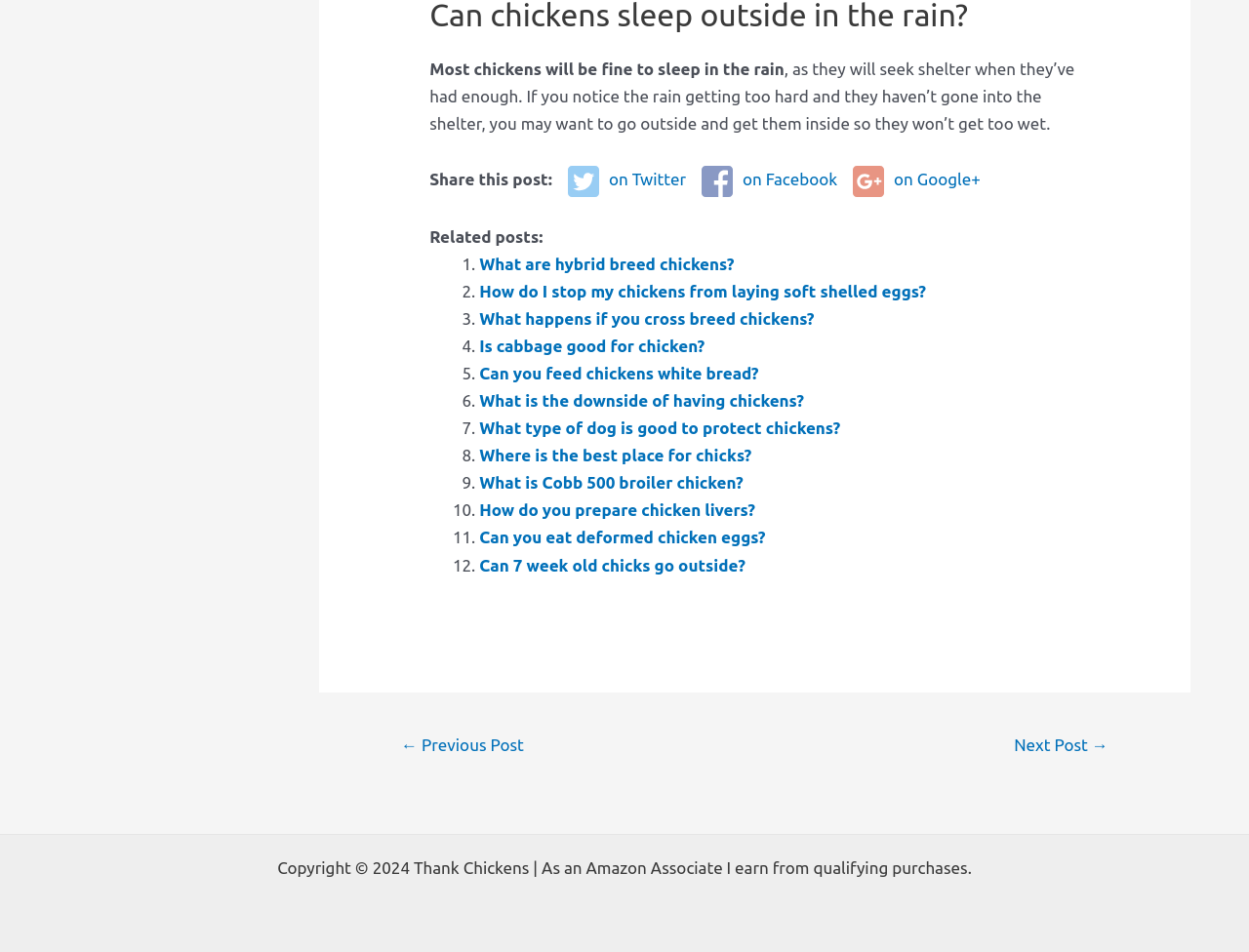What is the copyright year of the website?
Look at the image and answer the question using a single word or phrase.

2024